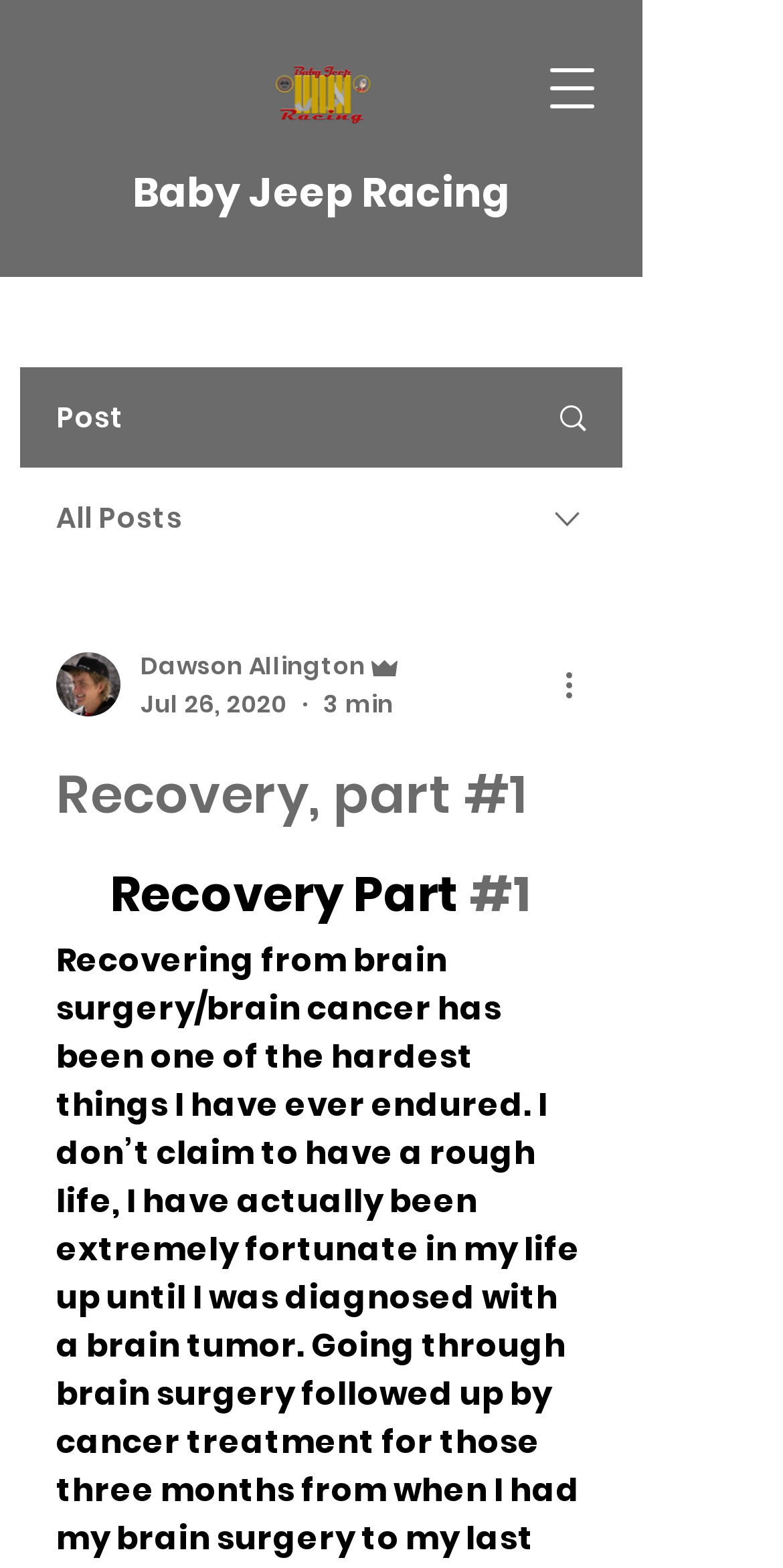Locate the bounding box of the UI element described by: "#1" in the given webpage screenshot.

[0.6, 0.549, 0.679, 0.592]